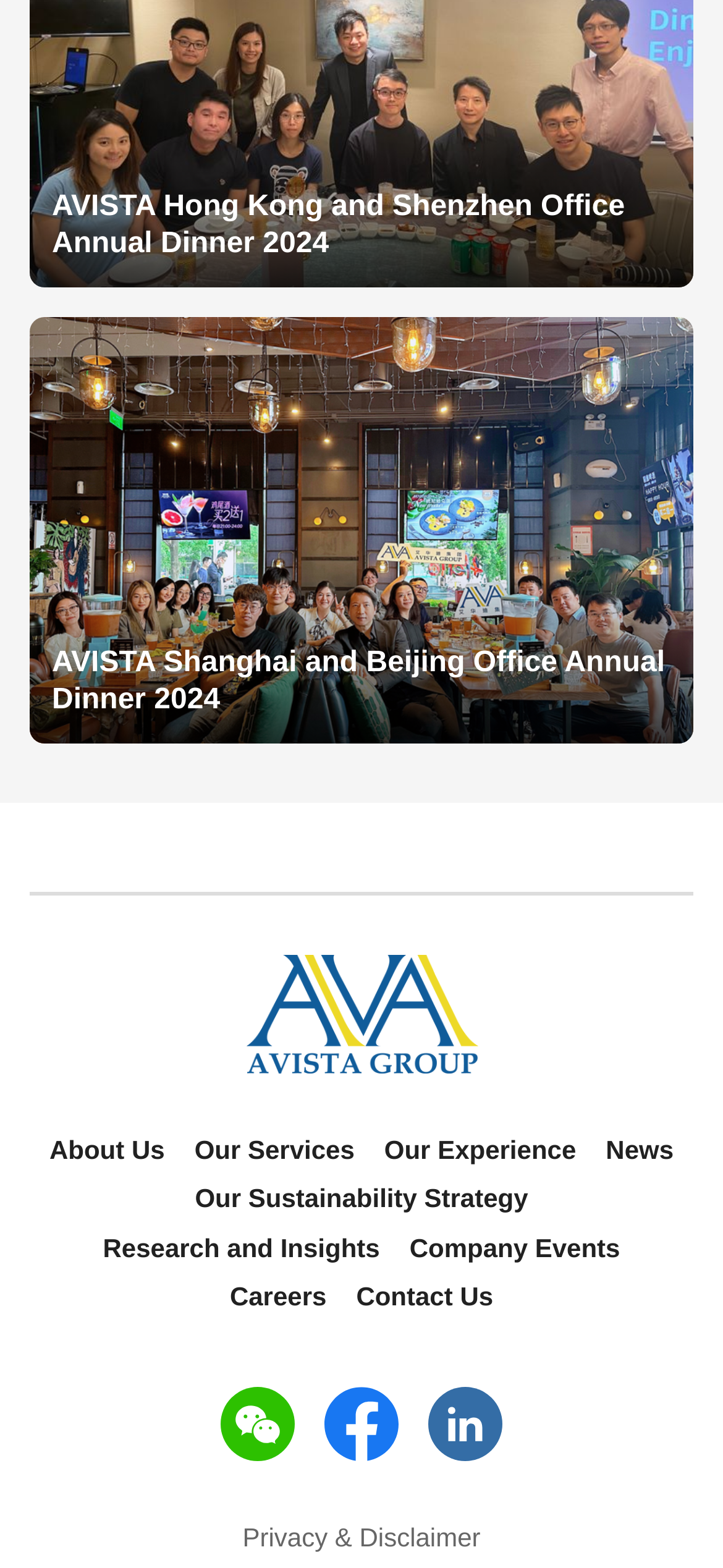Please give a succinct answer to the question in one word or phrase:
What are the main sections of the website?

About Us, Our Services, etc.